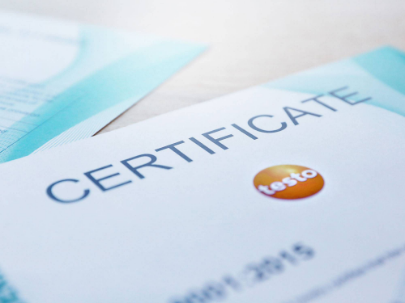What is the purpose of the certificate?
Use the information from the screenshot to give a comprehensive response to the question.

The purpose of the certificate is to highlight Testo's commitment to quality management systems, as suggested by the caption, which emphasizes the importance of certification for the company's credibility in various industries.